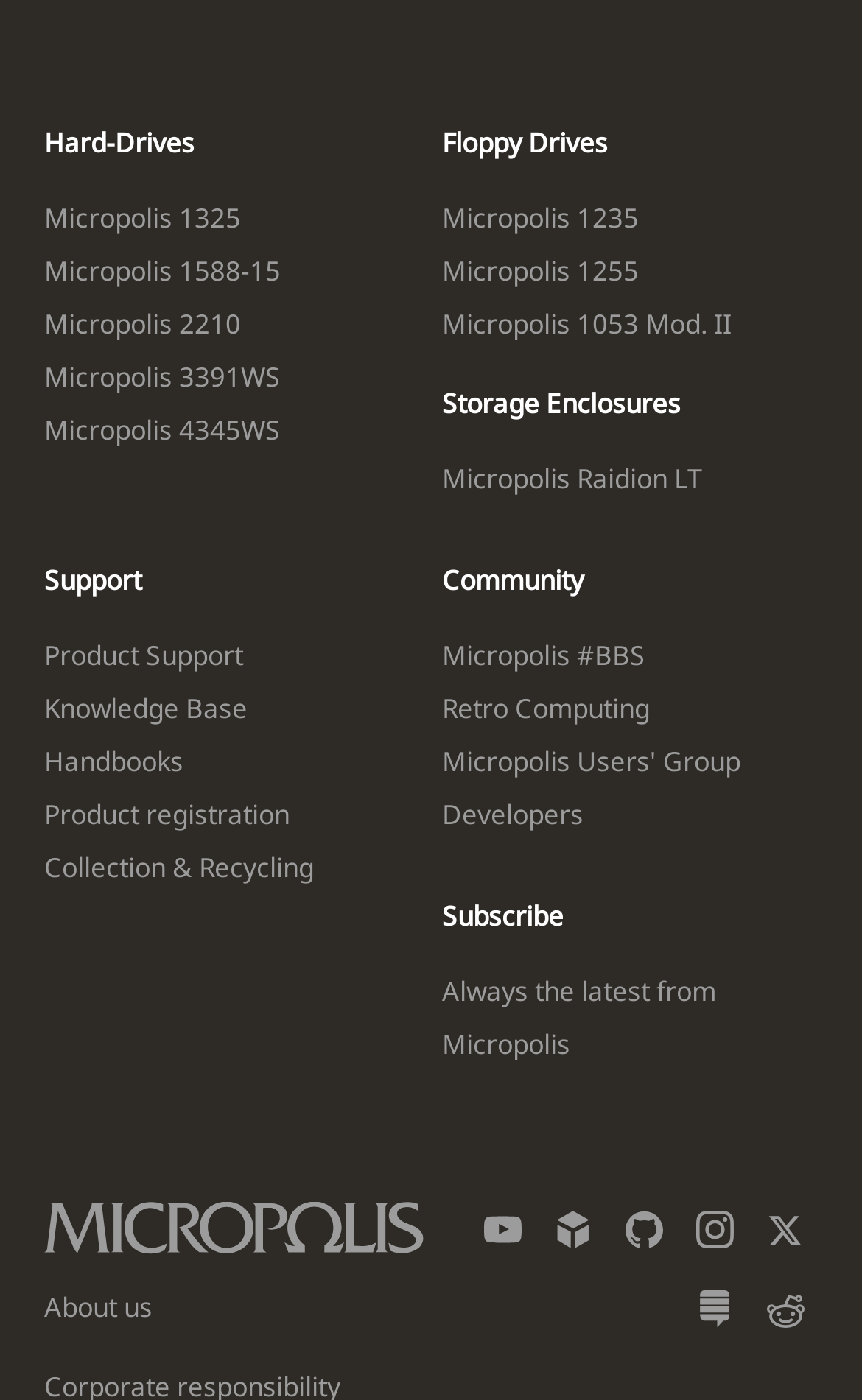Find the bounding box of the web element that fits this description: "title="YouTube"".

[0.546, 0.871, 0.621, 0.898]